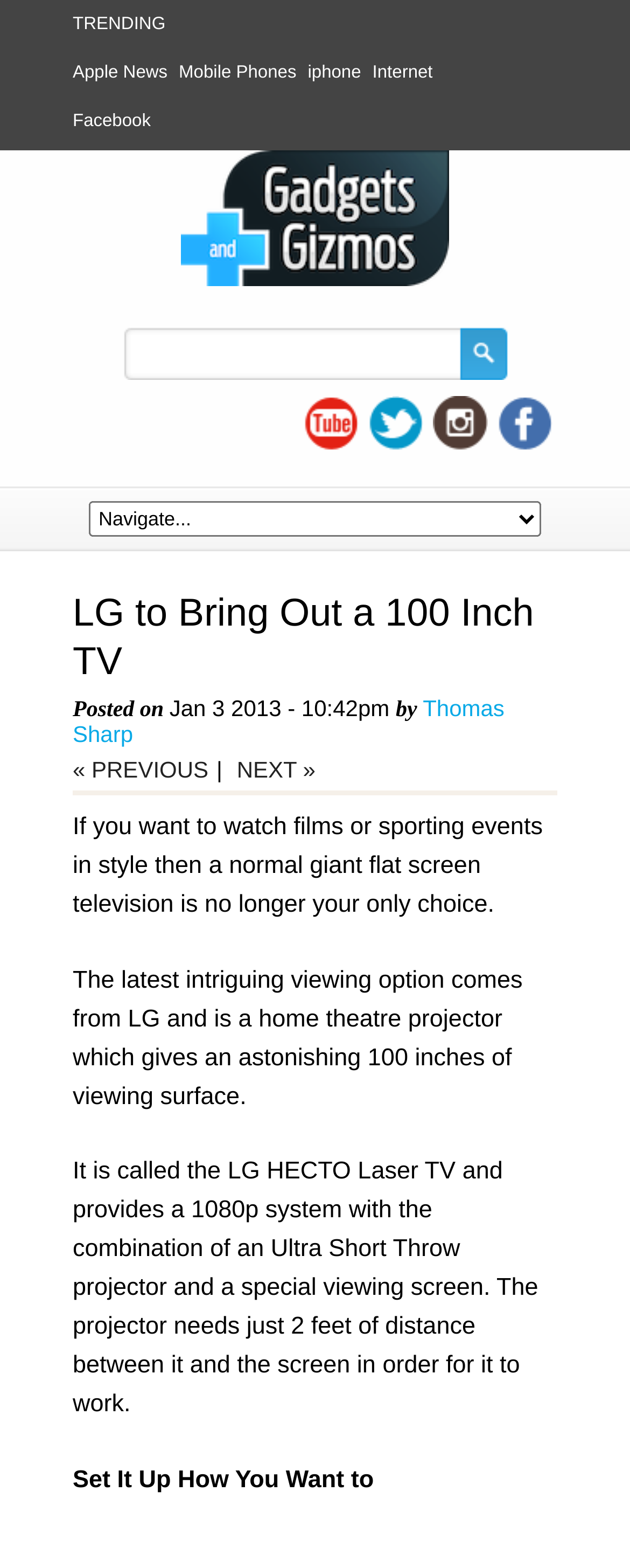What is the minimum distance required for the projector to work?
Using the information presented in the image, please offer a detailed response to the question.

The minimum distance required for the projector to work can be found by reading the text that describes the product, which says 'The projector needs just 2 feet of distance between it and the screen in order for it to work.'